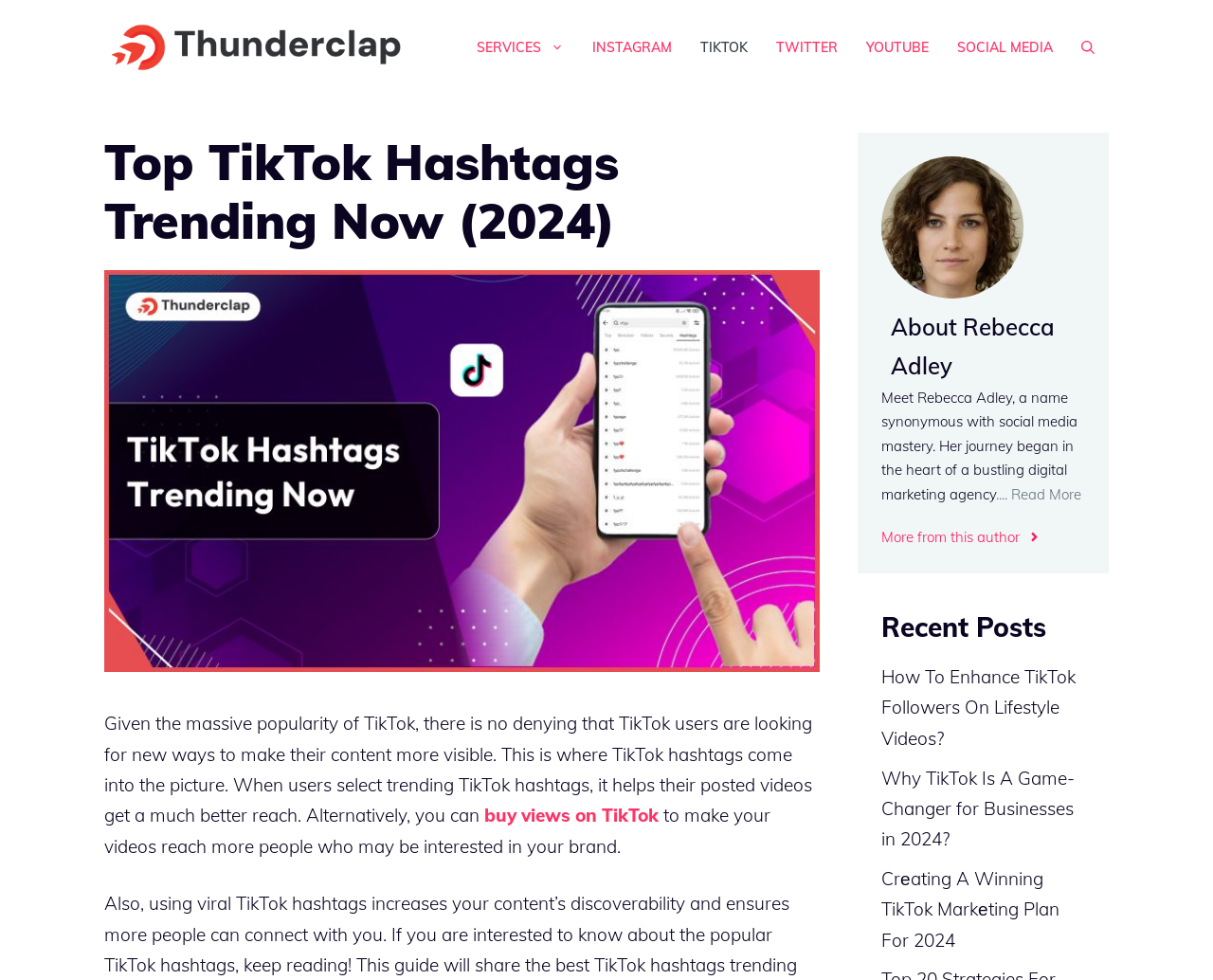Locate and provide the bounding box coordinates for the HTML element that matches this description: ".... Read More".

[0.821, 0.495, 0.891, 0.513]